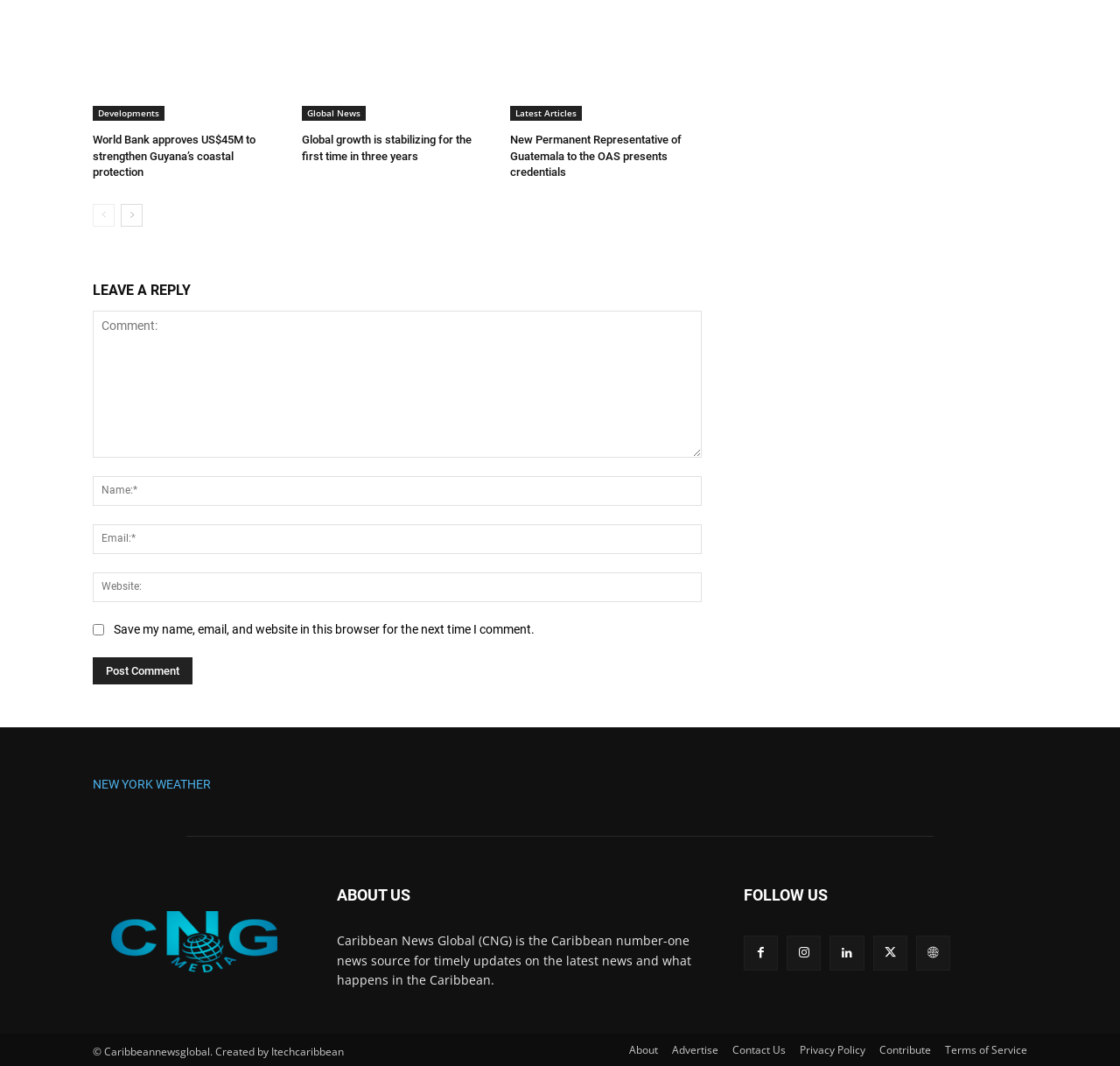Please identify the bounding box coordinates of the clickable area that will allow you to execute the instruction: "Visit the 'About Us' page".

[0.301, 0.831, 0.366, 0.846]